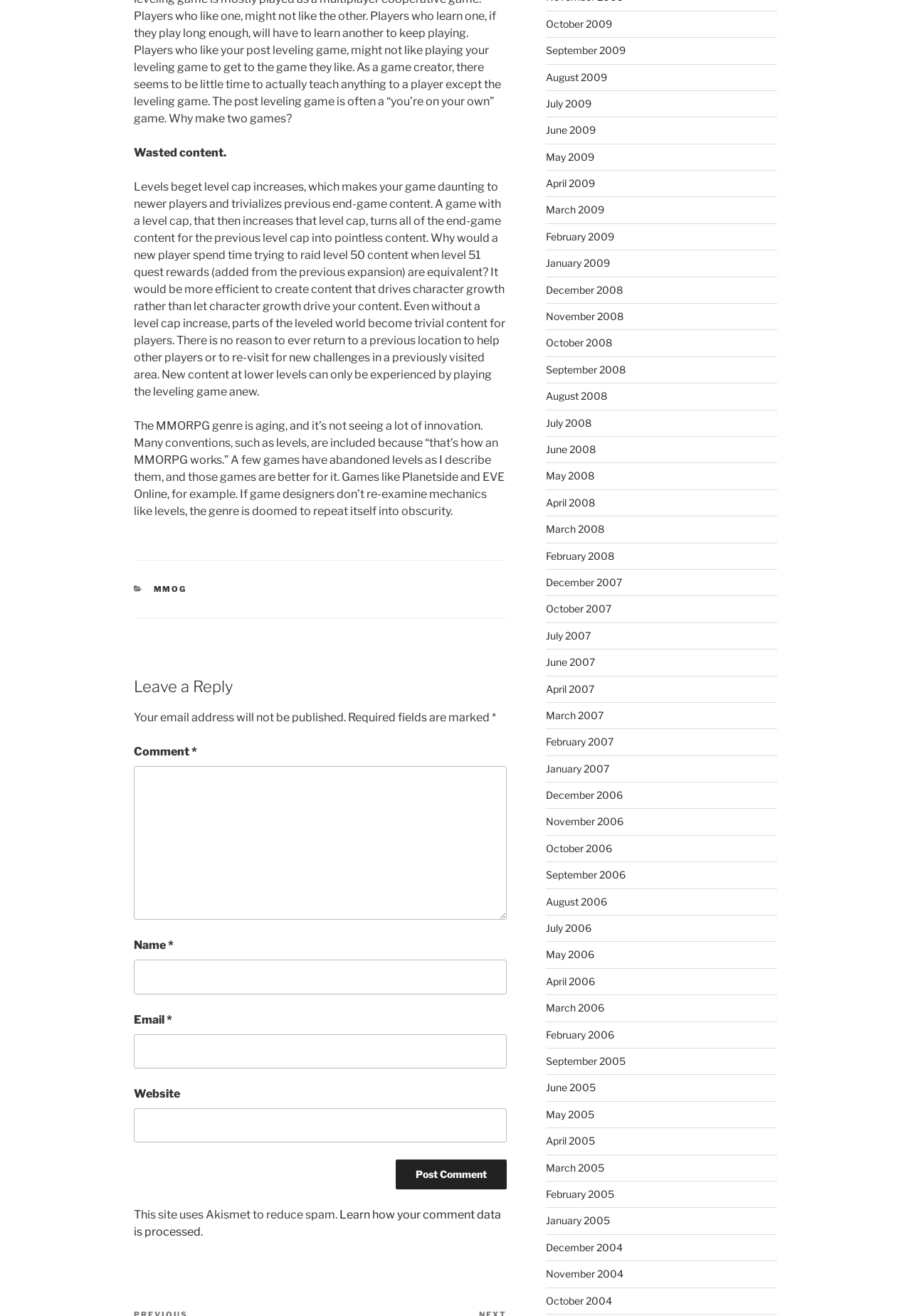What is the purpose of the comment section?
Use the screenshot to answer the question with a single word or phrase.

Leave a reply